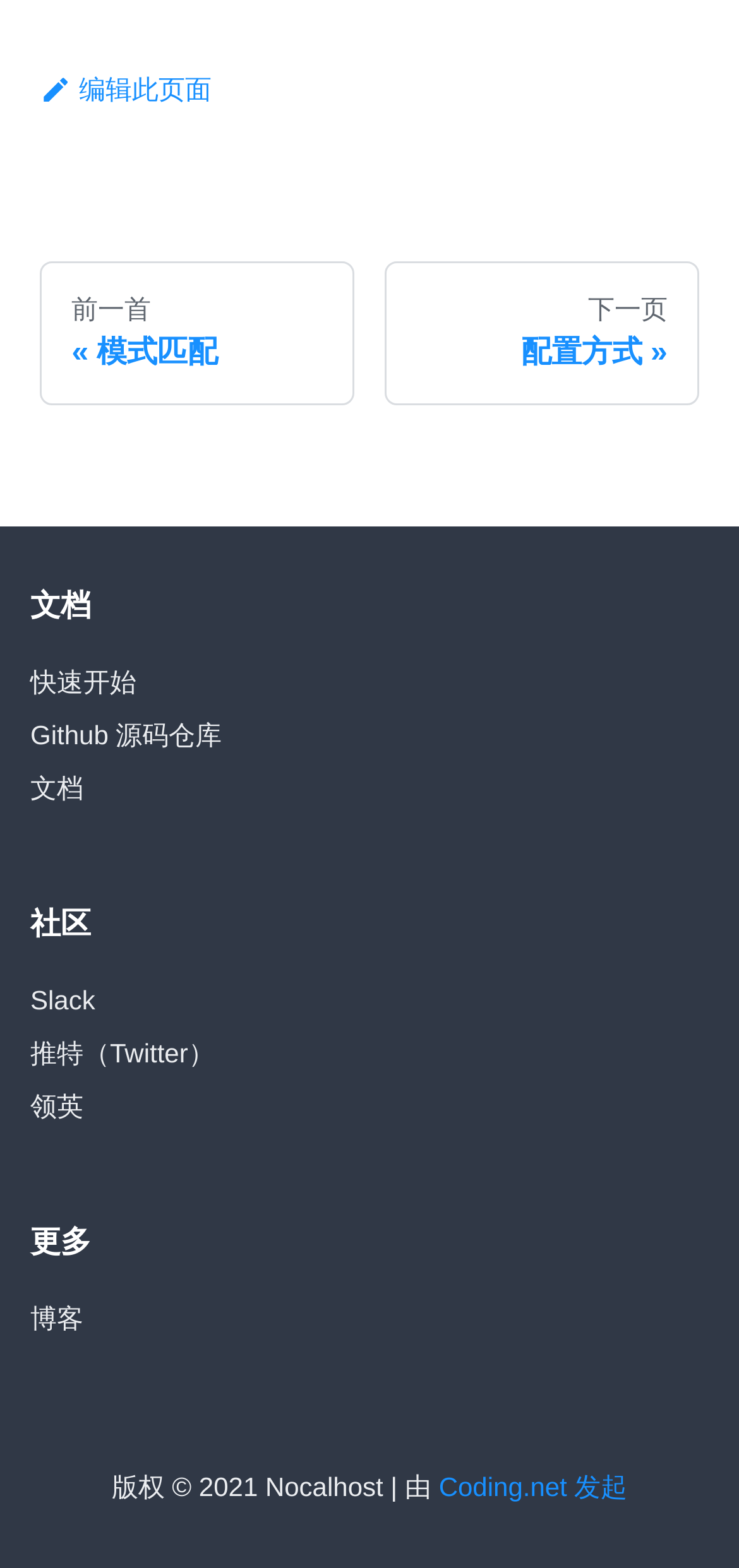Please identify the bounding box coordinates of the area I need to click to accomplish the following instruction: "Load more articles".

None